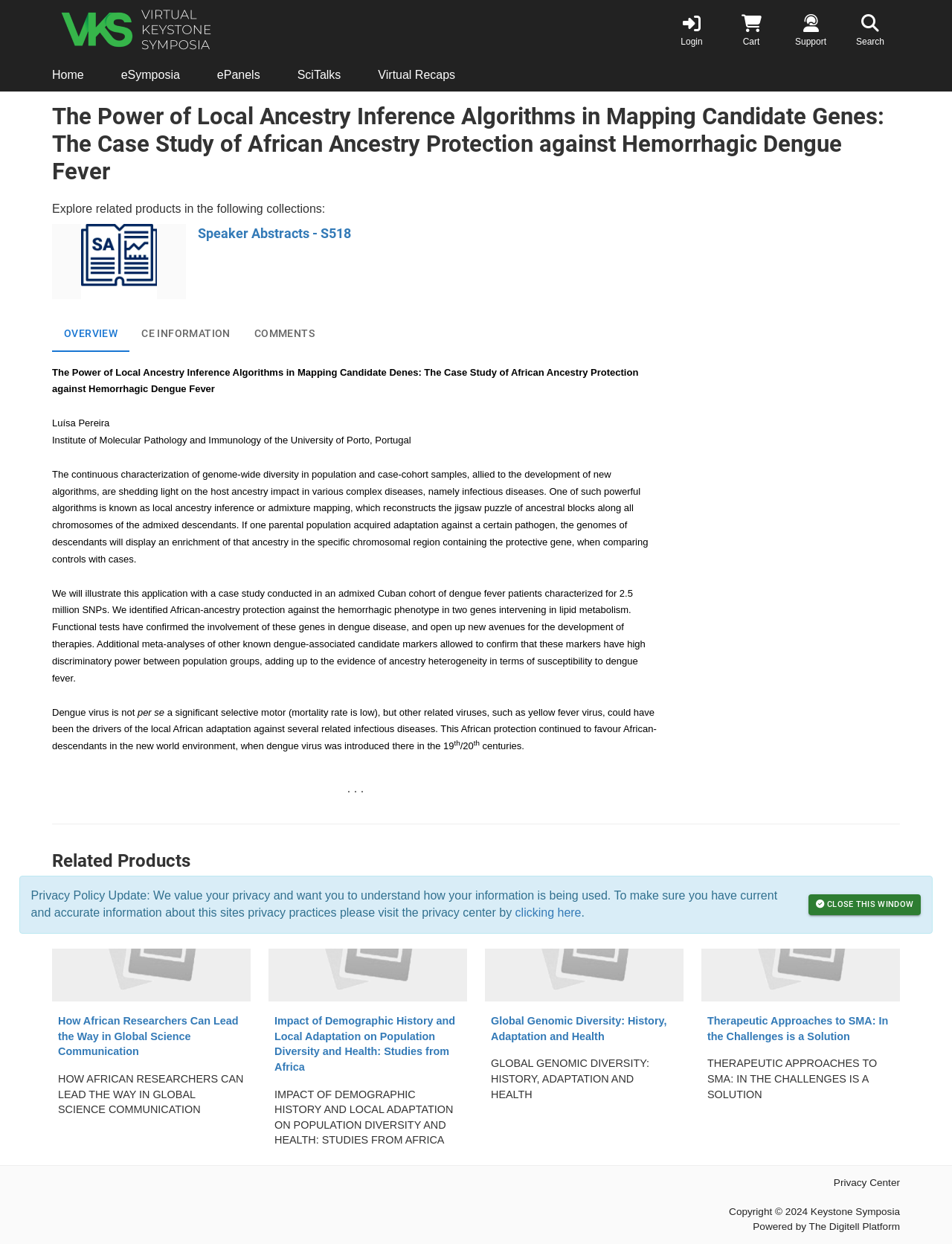Determine the bounding box coordinates of the target area to click to execute the following instruction: "Click the Keystone Symposia logo."

[0.055, 0.0, 0.352, 0.048]